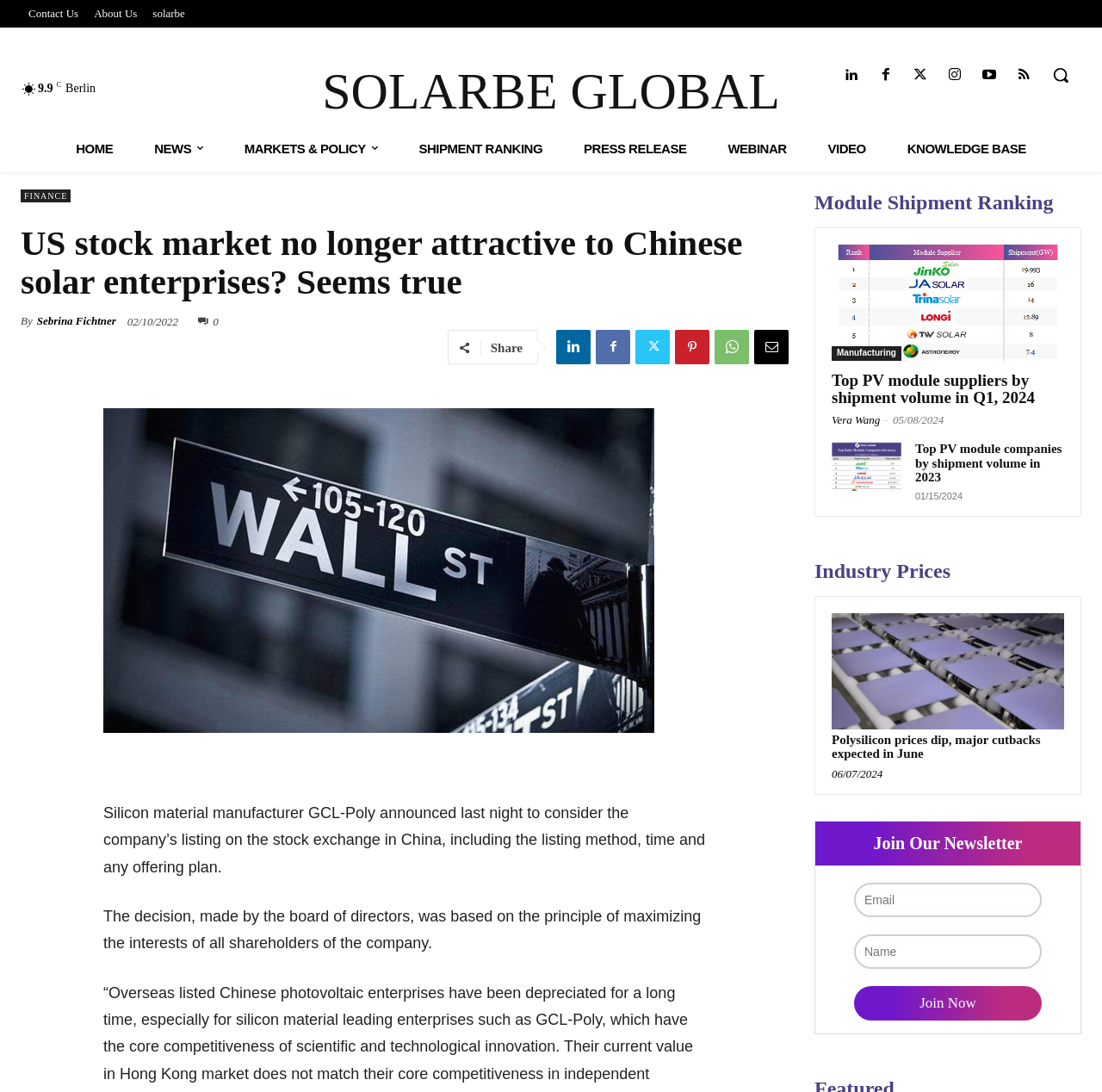Using the description "About Us", predict the bounding box of the relevant HTML element.

[0.078, 0.004, 0.132, 0.022]